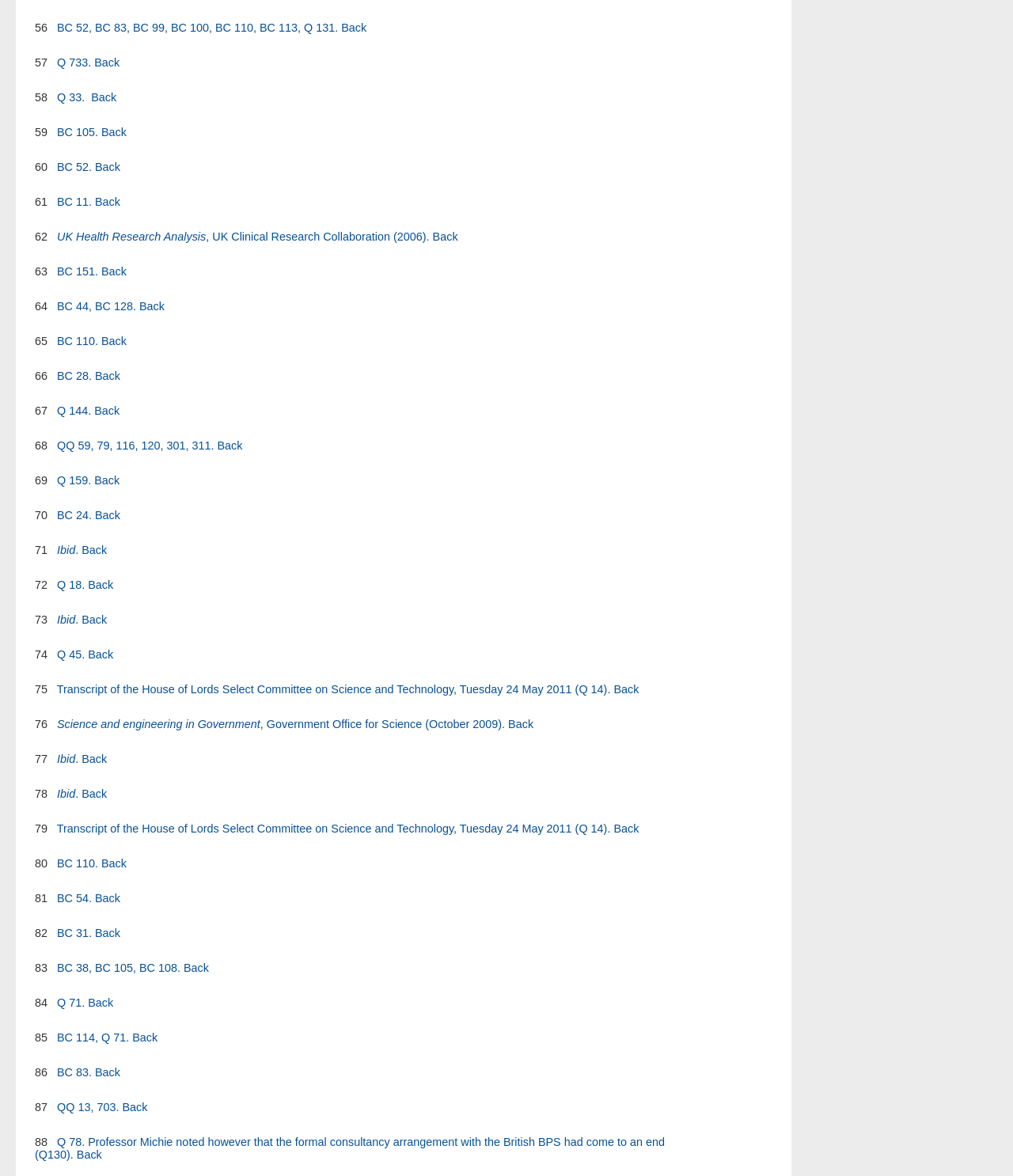Locate the bounding box coordinates of the element that should be clicked to execute the following instruction: "click the 'Back' link".

[0.094, 0.136, 0.119, 0.147]